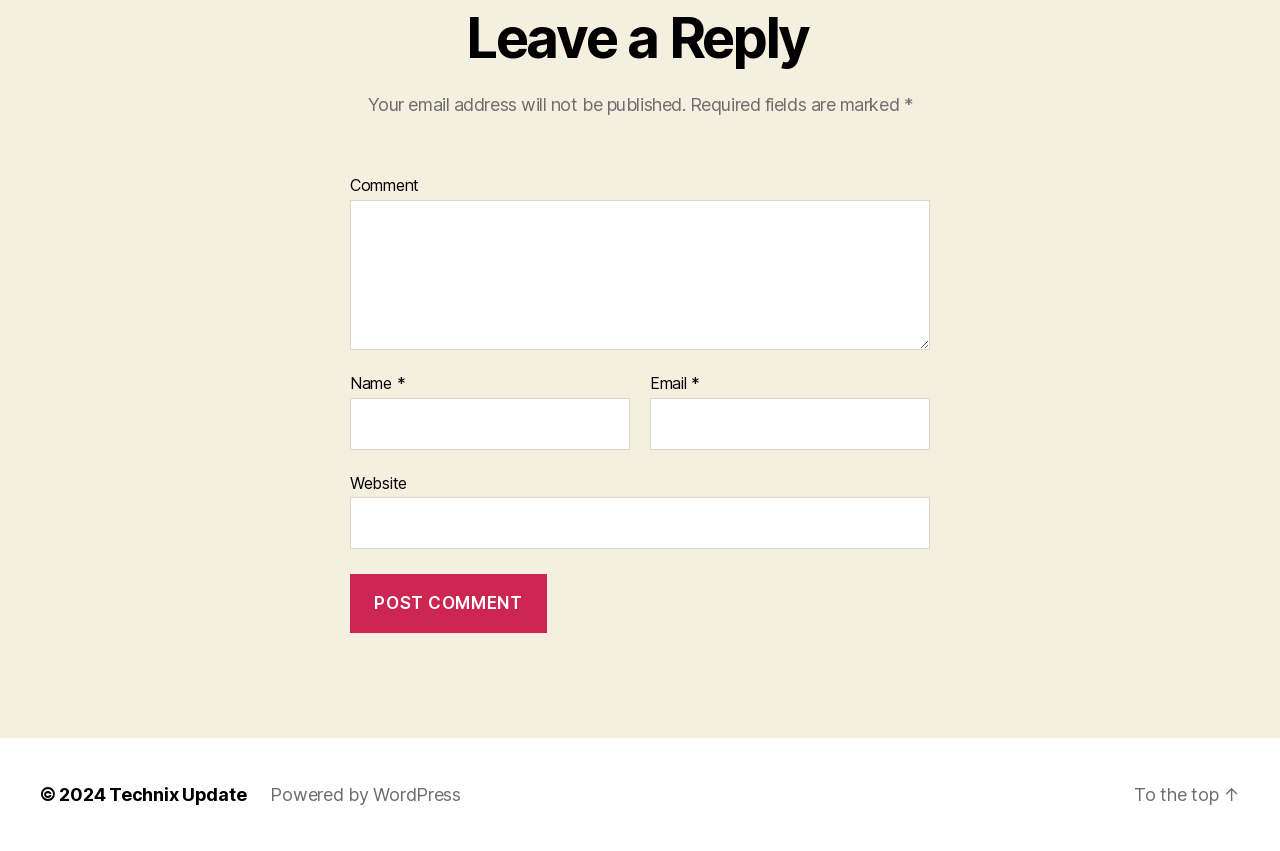Determine the bounding box of the UI element mentioned here: "Terms and Conditions (GTC)". The coordinates must be in the format [left, top, right, bottom] with values ranging from 0 to 1.

None